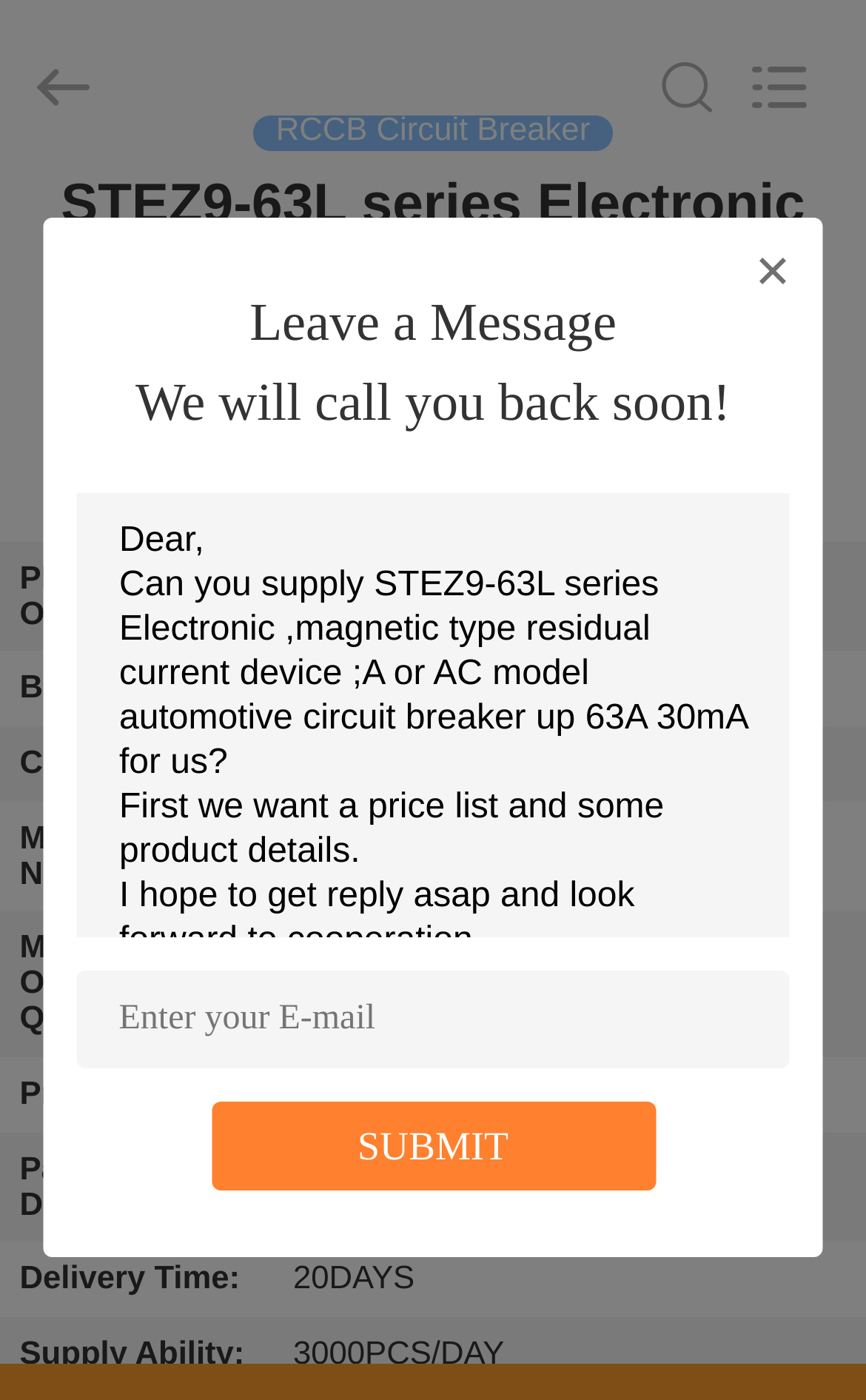Please locate the bounding box coordinates of the region I need to click to follow this instruction: "Leave a message".

[0.288, 0.211, 0.712, 0.252]